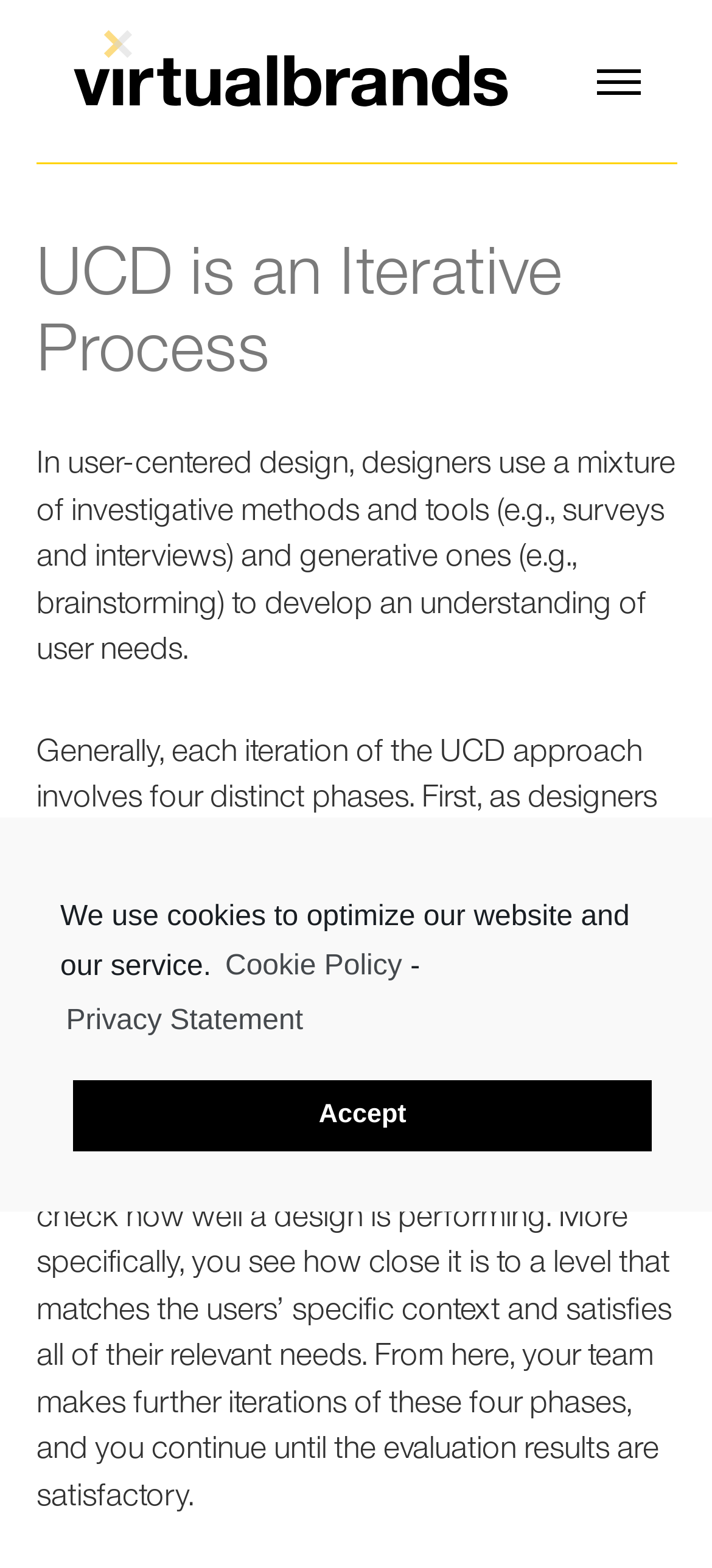How many phases are involved in the UCD approach?
Using the information from the image, answer the question thoroughly.

According to the webpage, each iteration of the UCD approach involves four distinct phases, which are understanding the context, identifying and specifying the users' requirements, design, and evaluation.